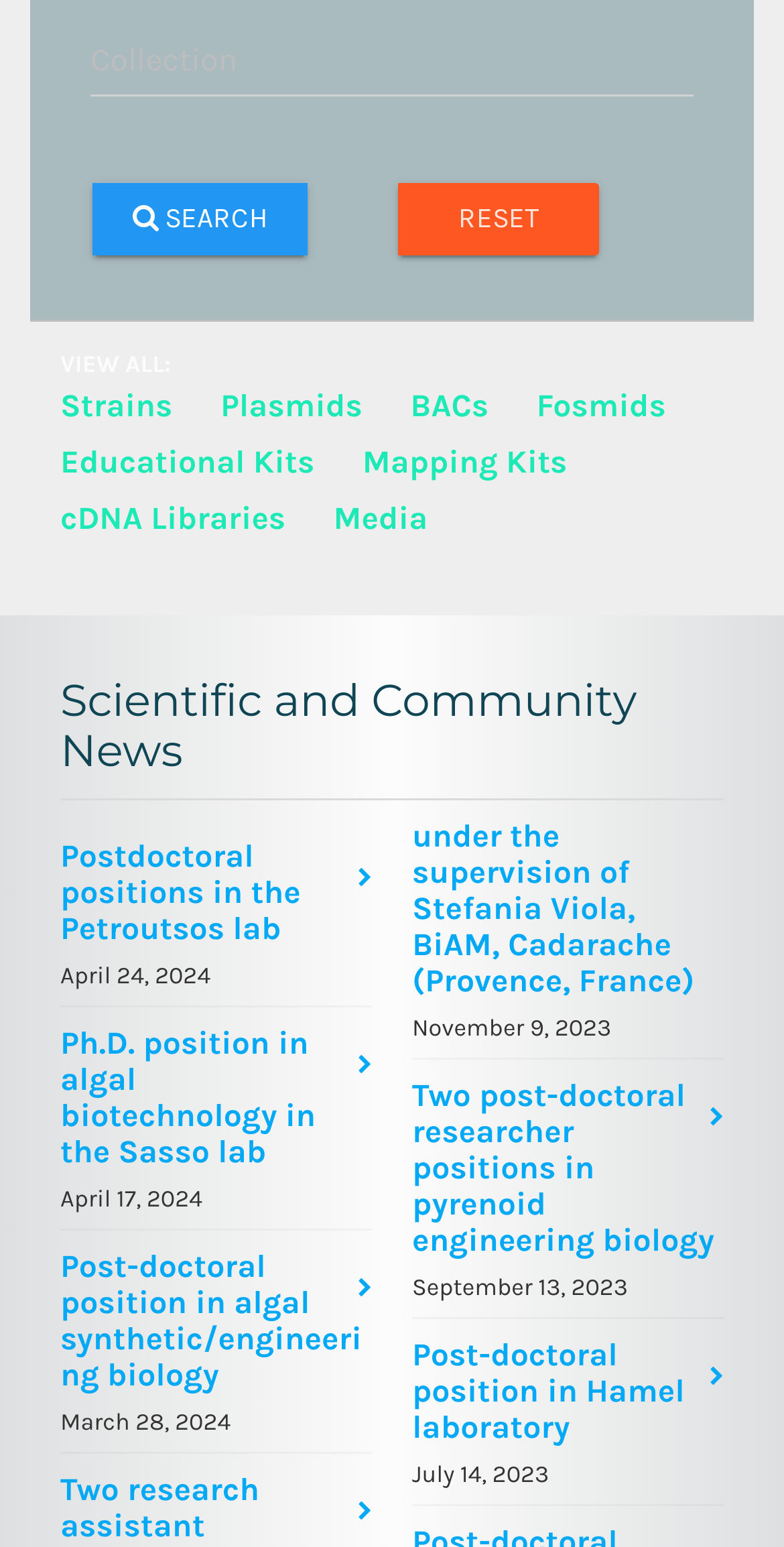How many news items are there in the 'Scientific and Community News' section?
From the image, respond with a single word or phrase.

6